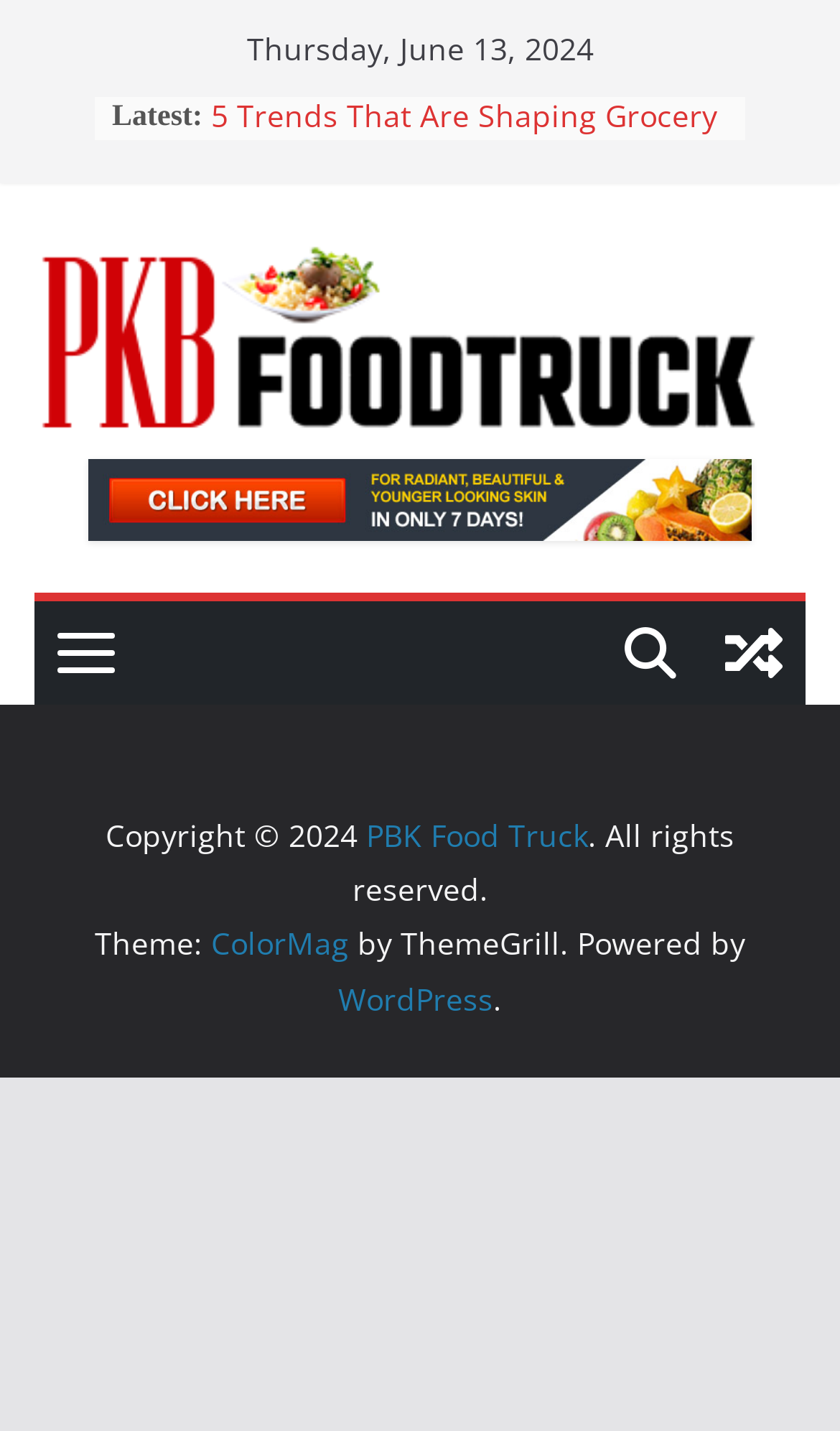For the element described, predict the bounding box coordinates as (top-left x, top-left y, bottom-right x, bottom-right y). All values should be between 0 and 1. Element description: Home

None